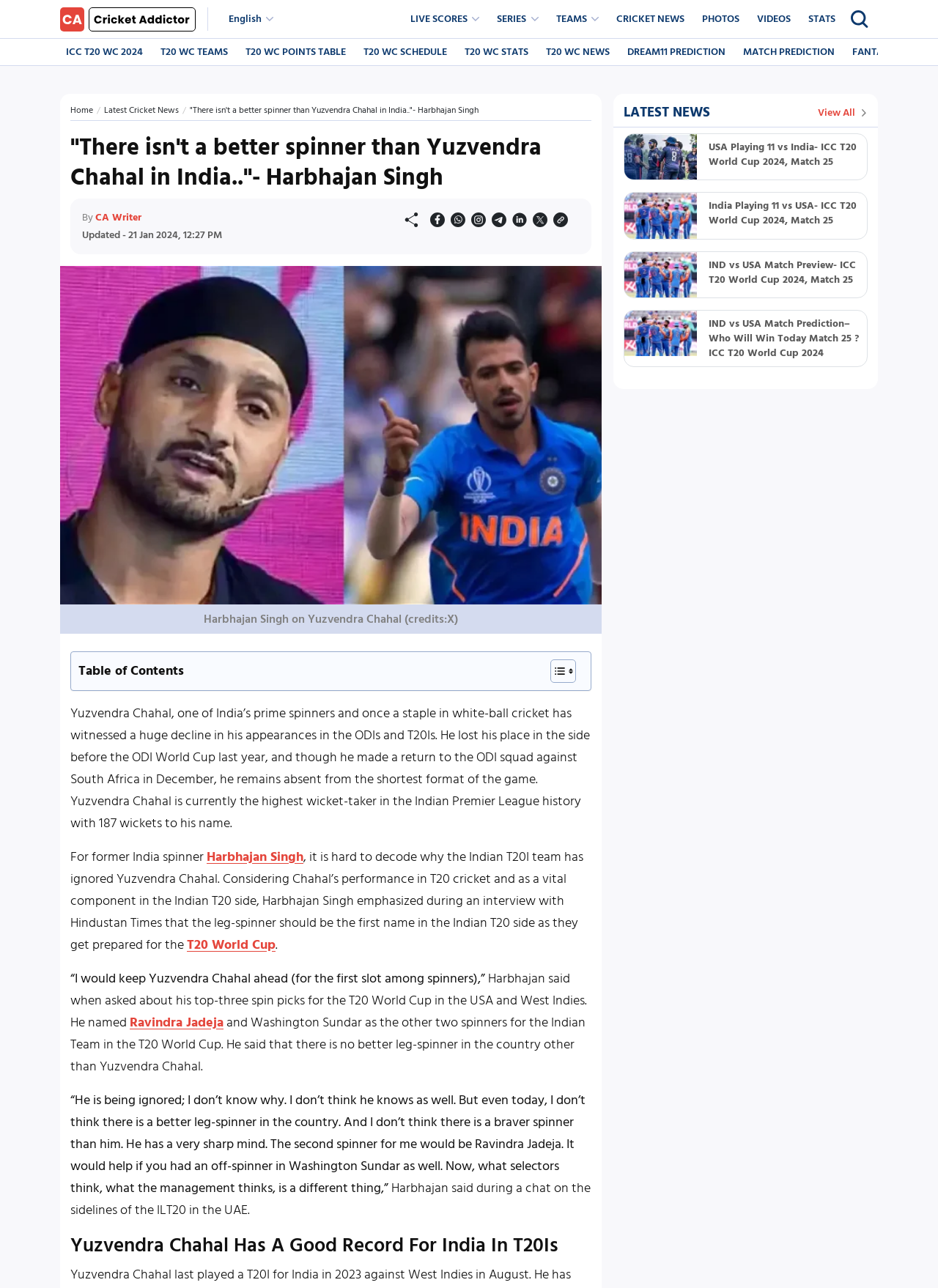Answer the following in one word or a short phrase: 
What is the format of cricket mentioned in the article?

T20